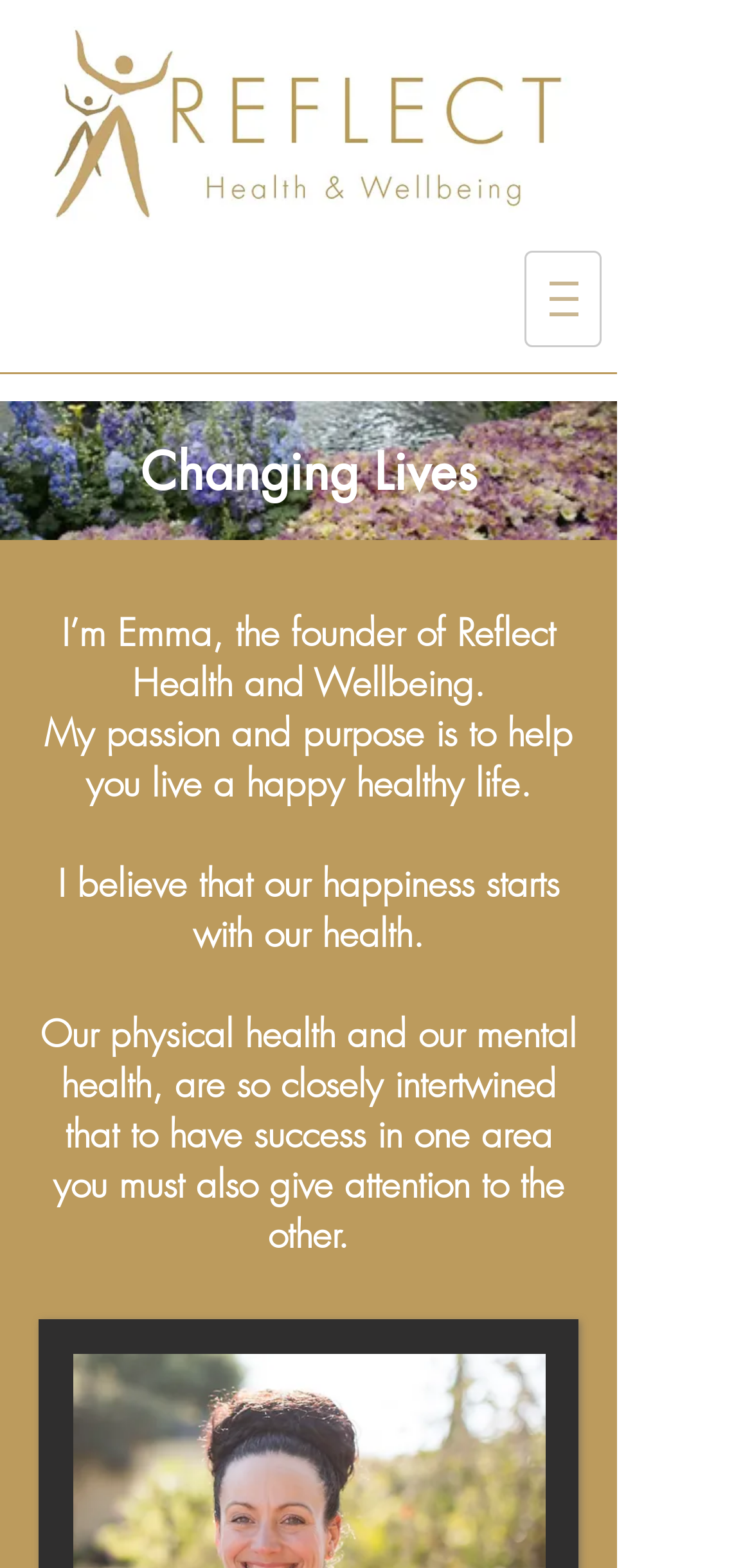Analyze the image and deliver a detailed answer to the question: What is the logo image filename?

I found the answer by looking at the image element with the filename 'Reflect Health Gold Logo.jpg' which is located at [0.067, 0.012, 0.759, 0.148]